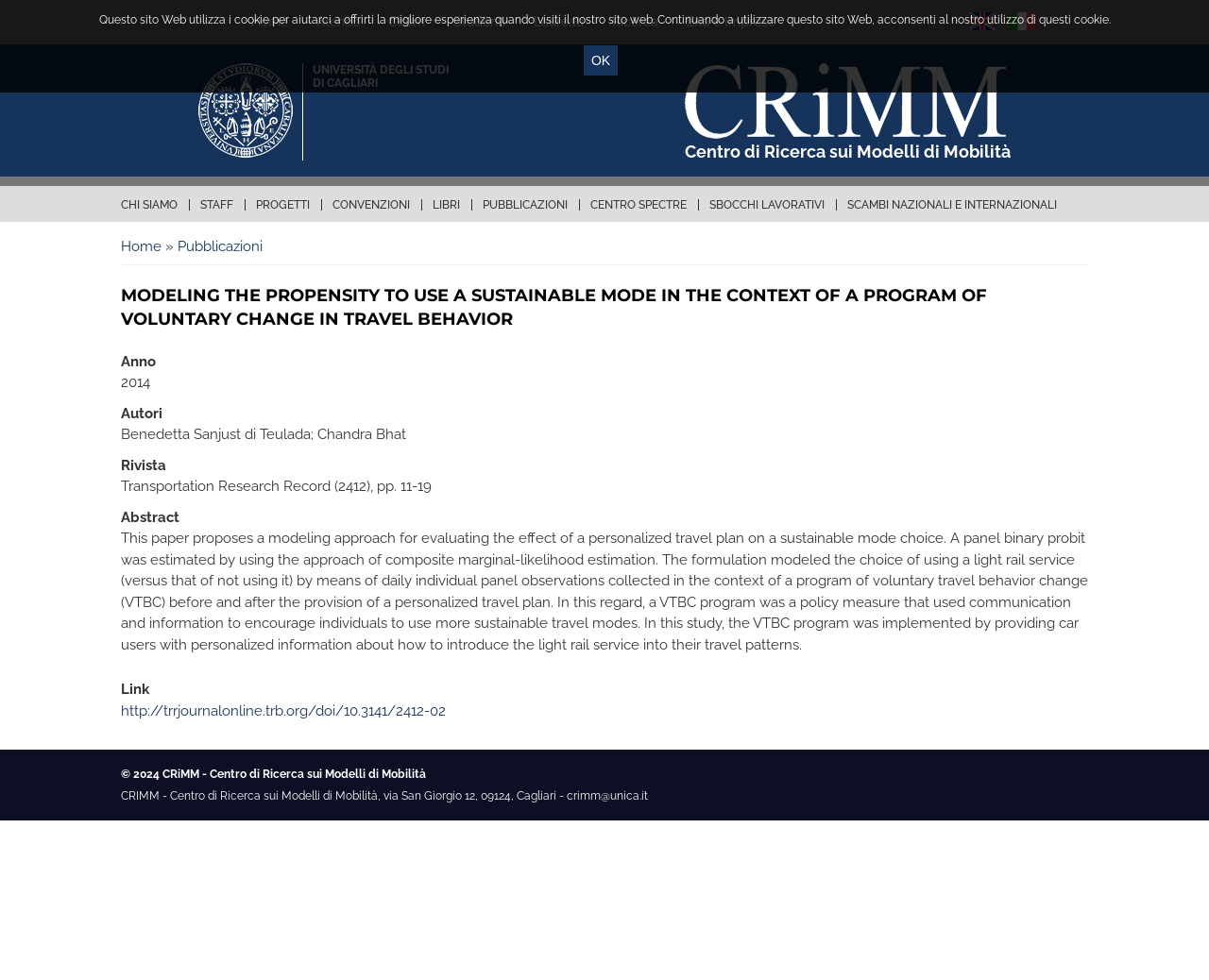Use a single word or phrase to answer the question:
What is the name of the research center?

CRiMM